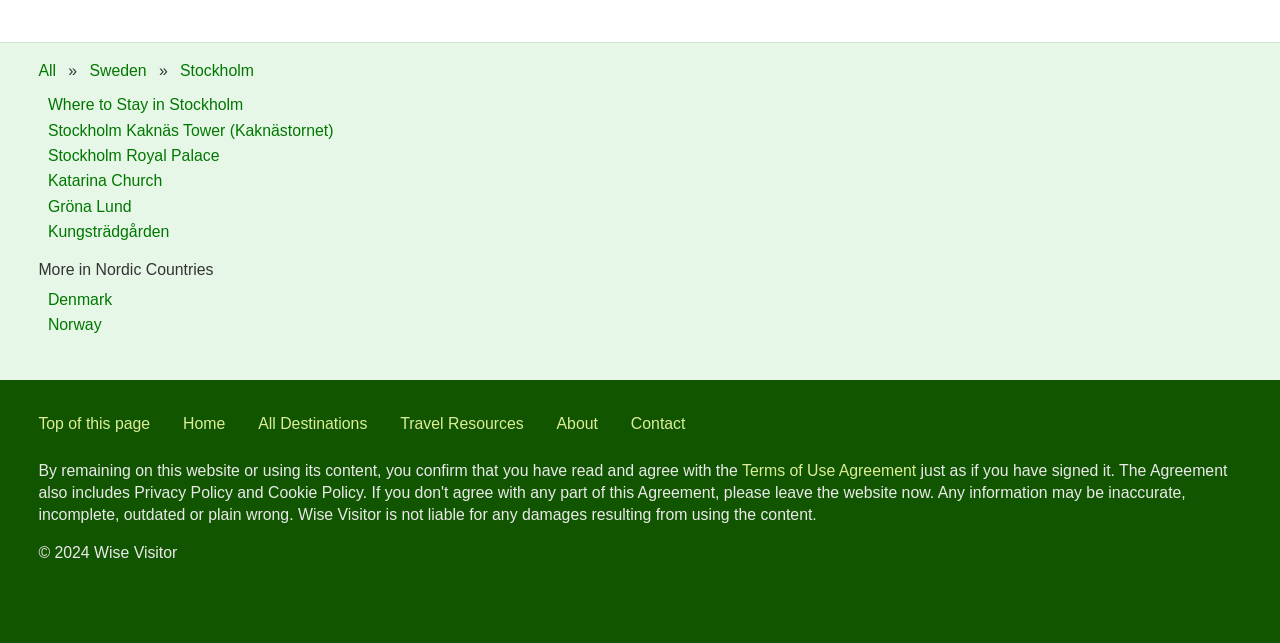Please identify the bounding box coordinates of the element that needs to be clicked to execute the following command: "Click on 'All'". Provide the bounding box using four float numbers between 0 and 1, formatted as [left, top, right, bottom].

[0.03, 0.087, 0.05, 0.131]